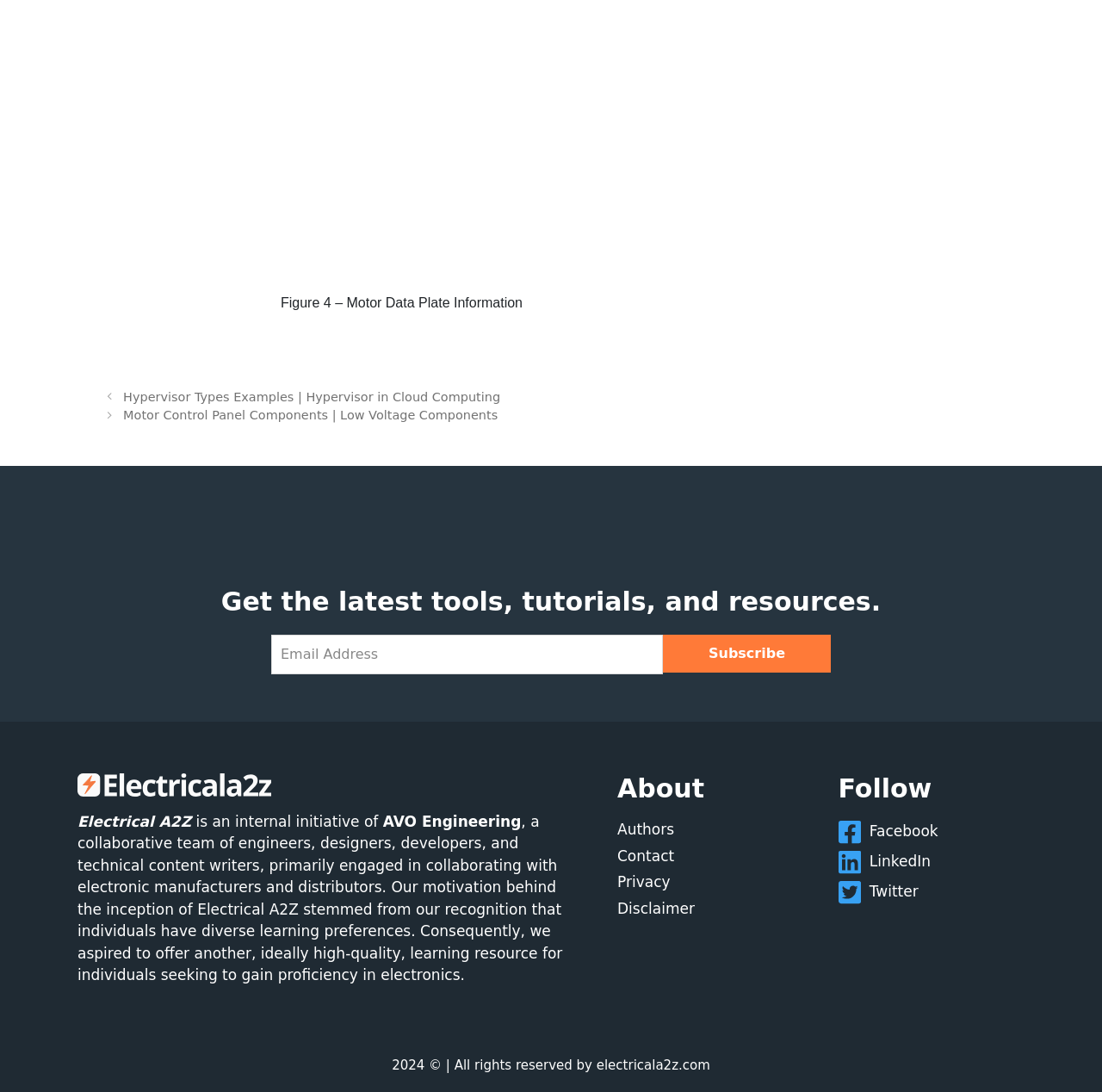How many social media links are there?
Give a detailed and exhaustive answer to the question.

I found the social media links by looking at the complementary element with the heading 'Follow'. It contains three link elements with images, which are Facebook, LinkedIn, and Twitter.